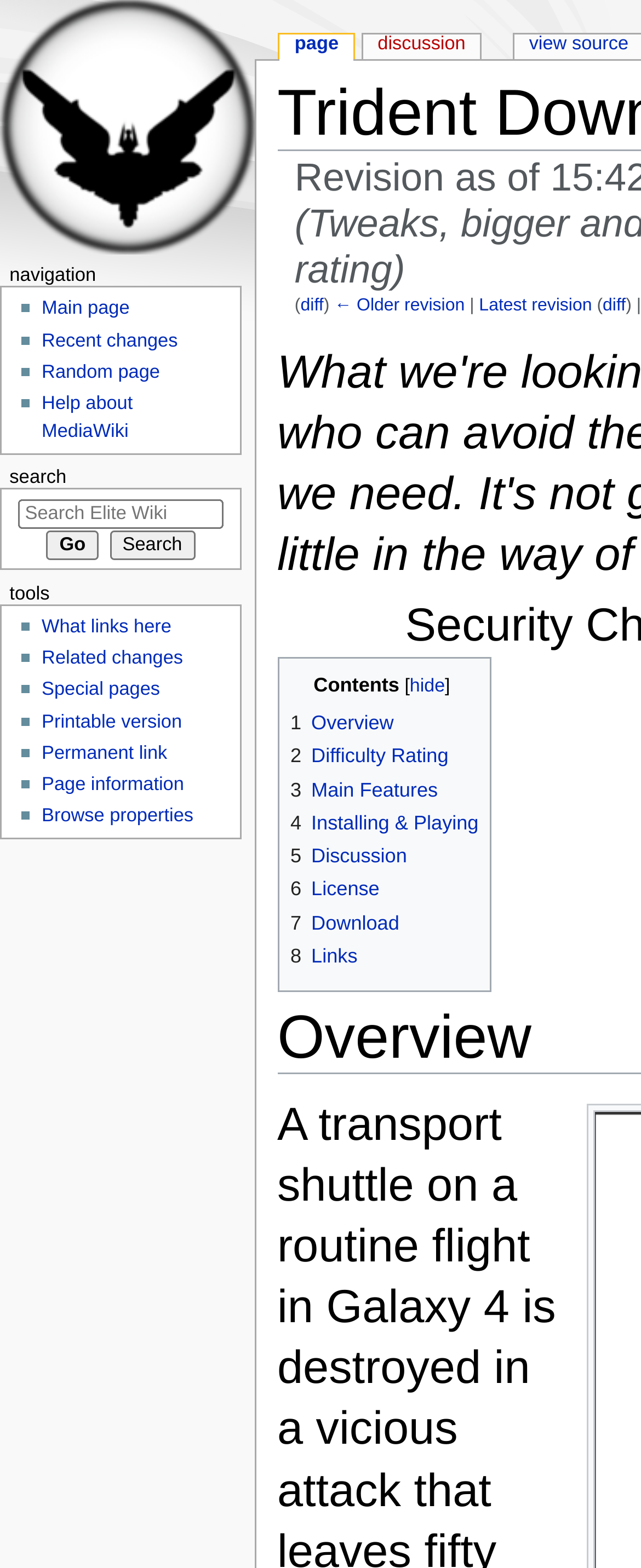Give an extensive and precise description of the webpage.

This webpage is about Trident Down, an Elite Wiki page. At the top, there is a navigation menu with links to the main page, recent changes, random page, and help about MediaWiki. Below this menu, there is a search bar with a "Go" and "Search" button.

On the left side, there are three sections: navigation, search, and tools. The navigation section has links to the main page, recent changes, random page, and help about MediaWiki. The search section has a search box with a "Go" and "Search" button. The tools section has links to various tools such as what links here, related changes, special pages, printable version, permanent link, page information, and browse properties.

In the main content area, there is a table of contents with links to different sections of the page, including Overview, Difficulty Rating, Main Features, Installing & Playing, Discussion, License, and Download. Above the table of contents, there are links to the previous and next revisions of the page, as well as a "Jump to" dropdown menu.